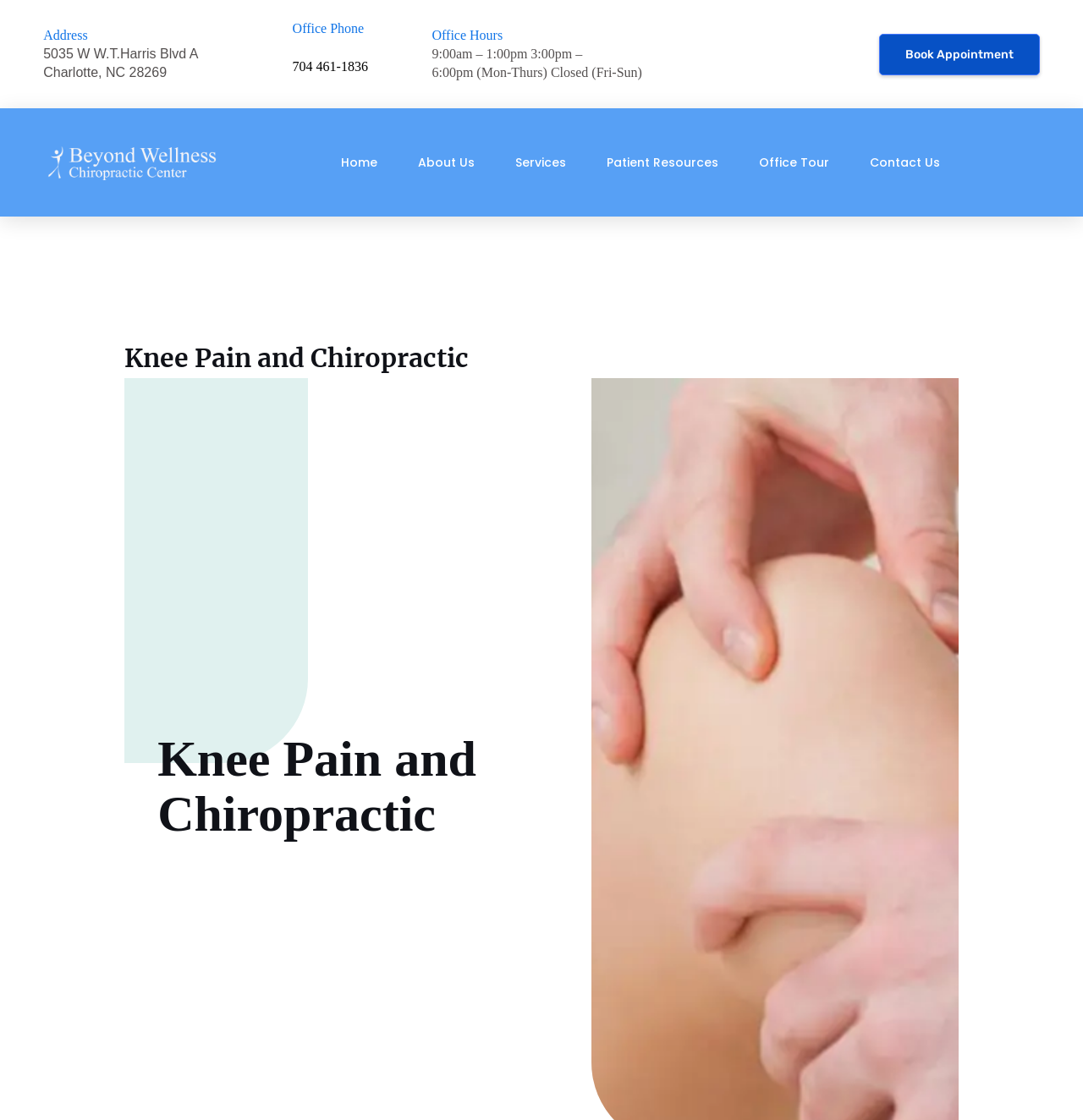Explain the webpage in detail.

The webpage is about knee pain relief and chiropractic care. At the top left corner, there is an address "5035 W W.T.Harris Blvd A Charlotte, NC 28269" and an office phone number "704 461-1836" next to it. Below the address, there is a section displaying office hours, which are "9:00am – 1:00pm 3:00pm – 6:00pm" from Monday to Thursday, and the office is closed from Friday to Sunday.

On the top right corner, there is a "Book Appointment" button. Above the button, there are several links, including "Home", "About Us", "Services", "Patient Resources", "Office Tour", and "Contact Us", which are aligned horizontally.

In the main content area, there are two headings with the same title "Knee Pain and Chiropractic". The first one is located at the top center, and the second one is below the office hours section. The meta description suggests that the webpage discusses knee pain as a common injury, especially in sports, and how chiropractic care can relieve it.